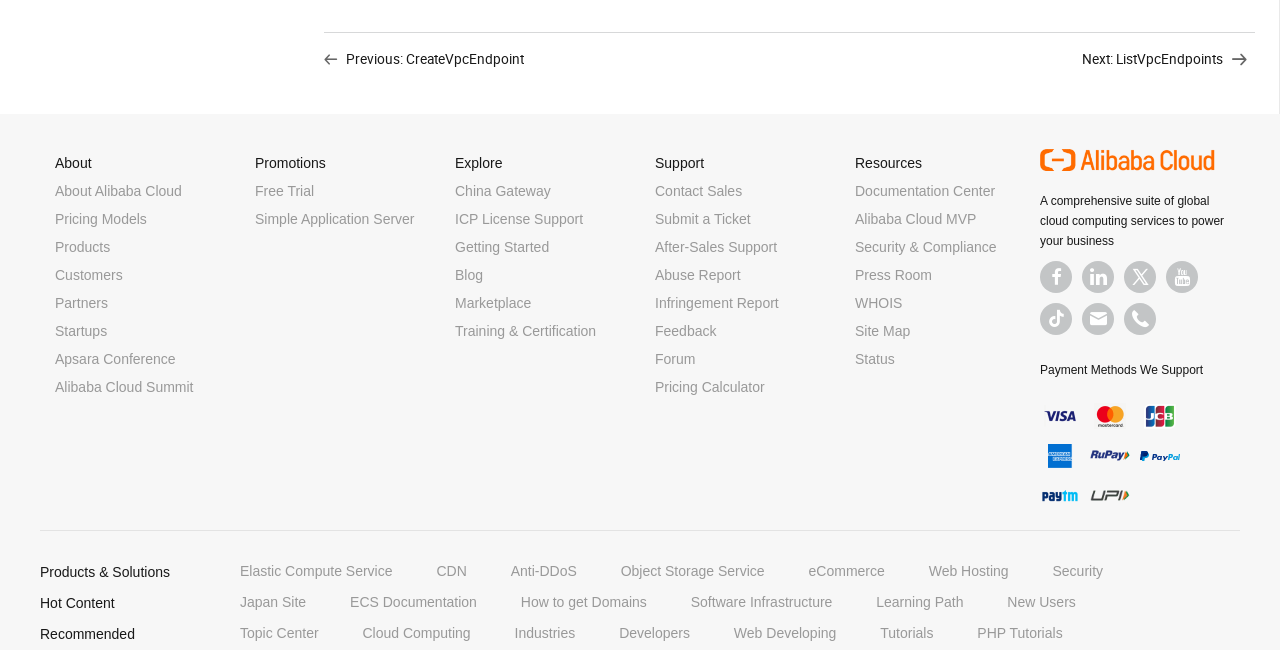Identify the bounding box coordinates of the section that should be clicked to achieve the task described: "Read the 'Blog'".

[0.355, 0.41, 0.377, 0.435]